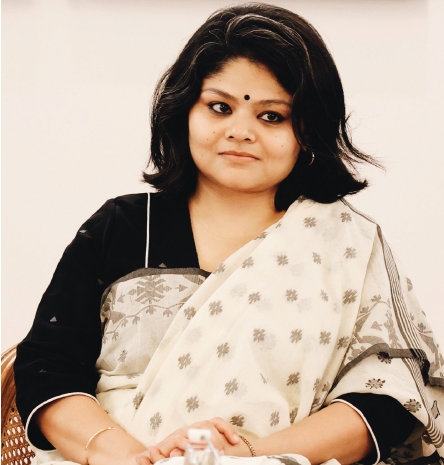What is the context of the discussion?
Utilize the image to construct a detailed and well-explained answer.

The image captures Bidisha Dey's engagement and insight as she talks about partnerships that drive social development, particularly in the context of the collaboration between the Eicher Group Foundation and Tata Trusts, focusing on initiatives in the Western Himalayas.